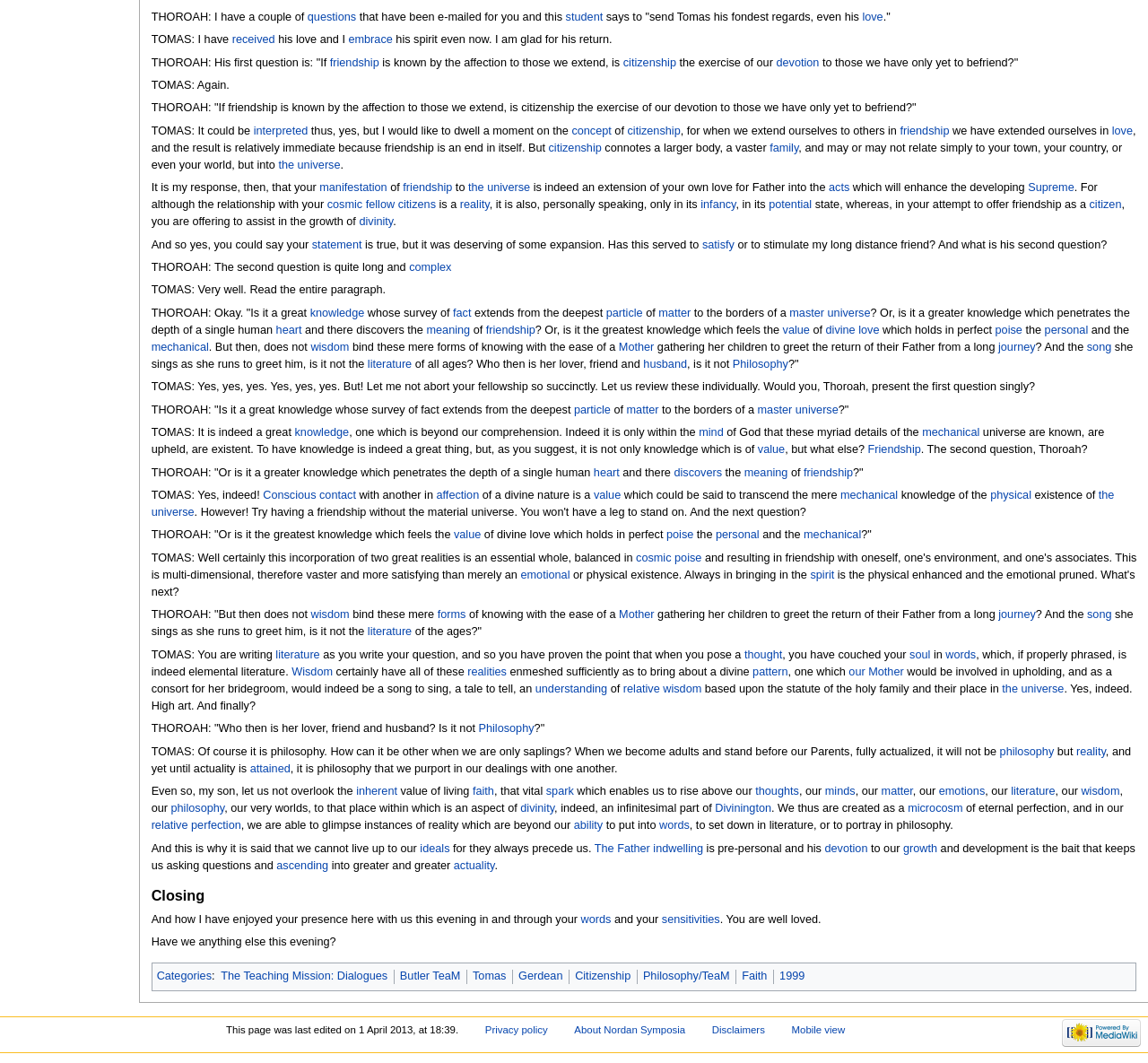Predict the bounding box coordinates for the UI element described as: "Review". The coordinates should be four float numbers between 0 and 1, presented as [left, top, right, bottom].

None